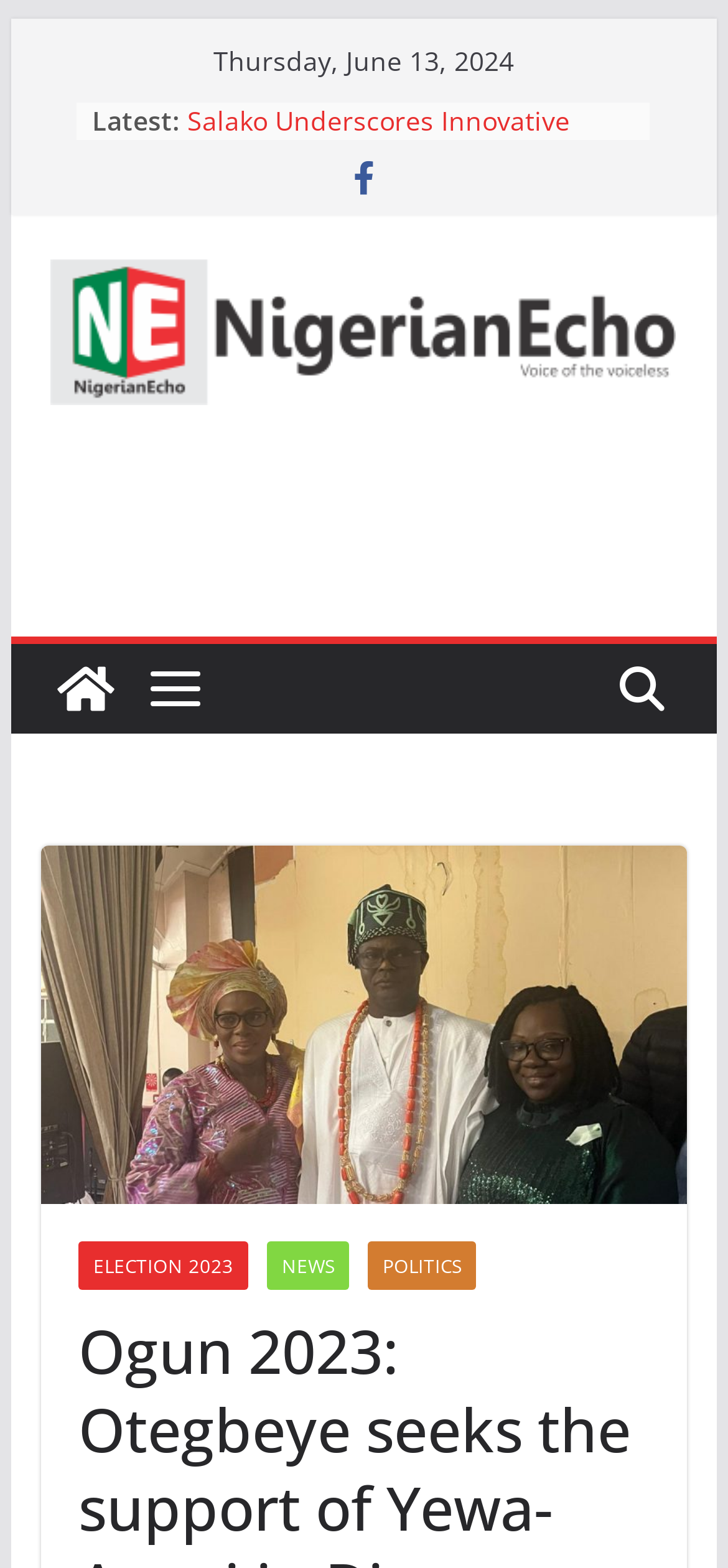Refer to the element description Election 2023 and identify the corresponding bounding box in the screenshot. Format the coordinates as (top-left x, top-left y, bottom-right x, bottom-right y) with values in the range of 0 to 1.

[0.107, 0.792, 0.341, 0.823]